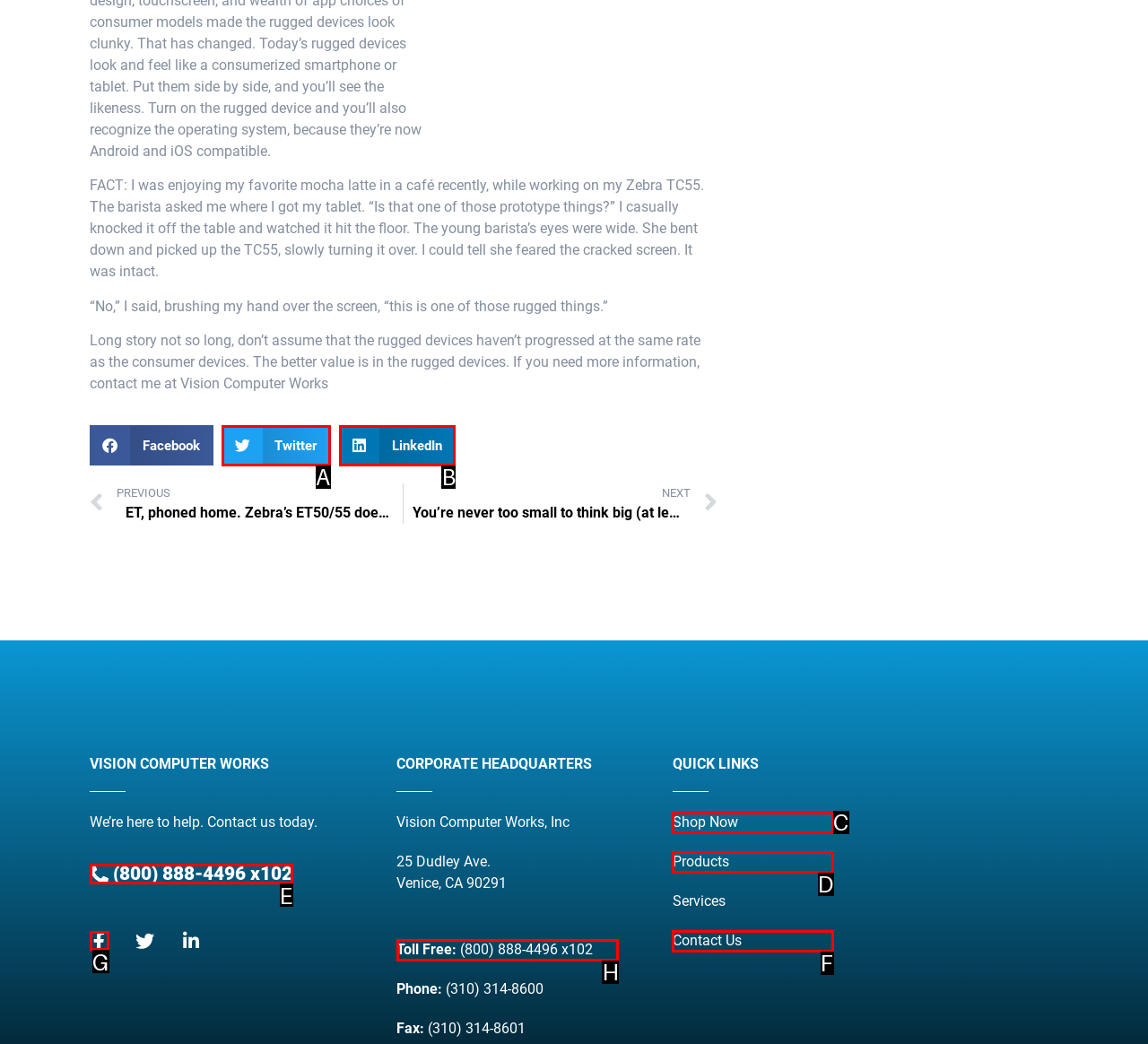Determine which option aligns with the description: Toll Free: (800) 888-4496 x102. Provide the letter of the chosen option directly.

H